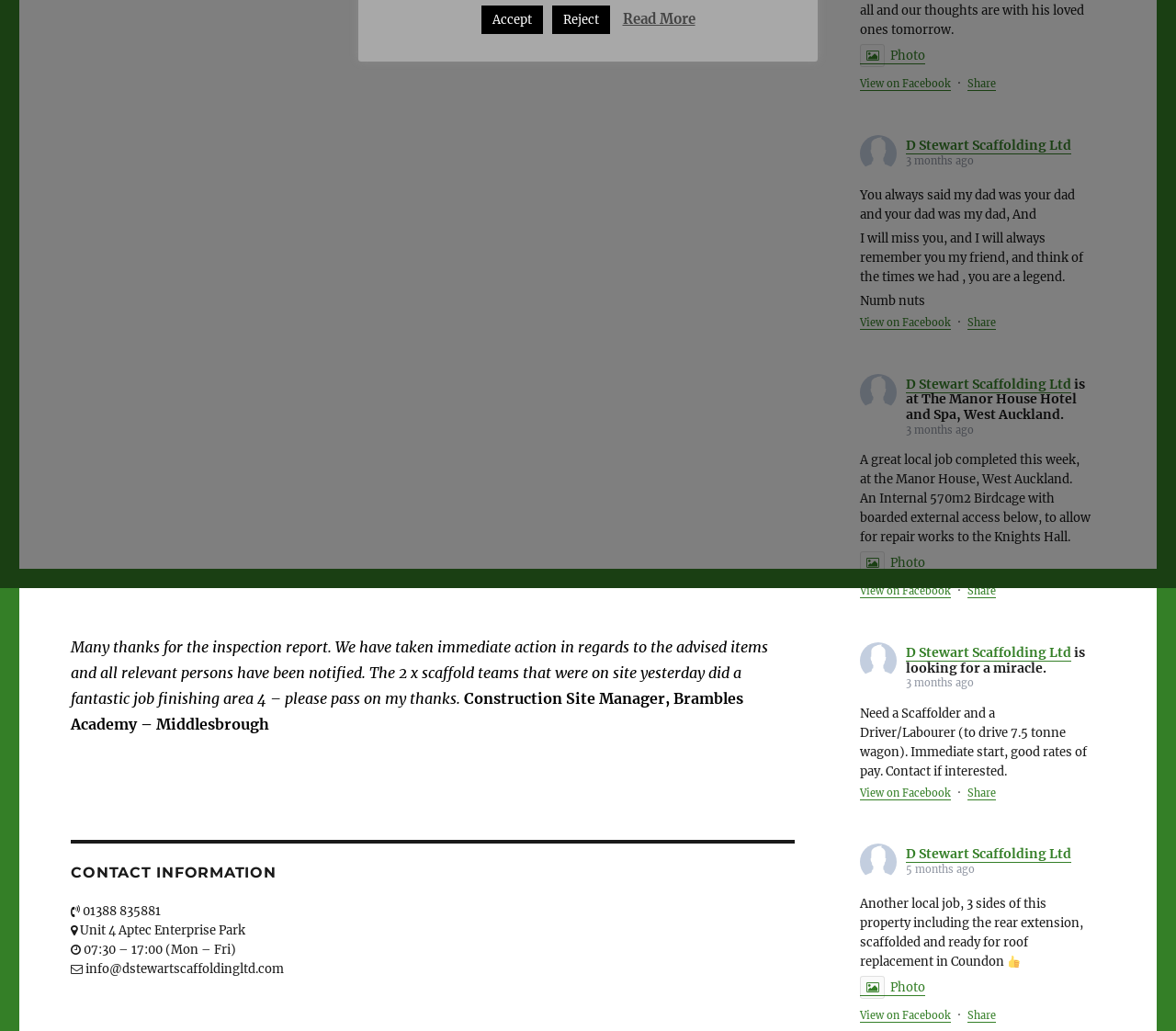Given the element description Share, identify the bounding box coordinates for the UI element on the webpage screenshot. The format should be (top-left x, top-left y, bottom-right x, bottom-right y), with values between 0 and 1.

[0.823, 0.567, 0.847, 0.579]